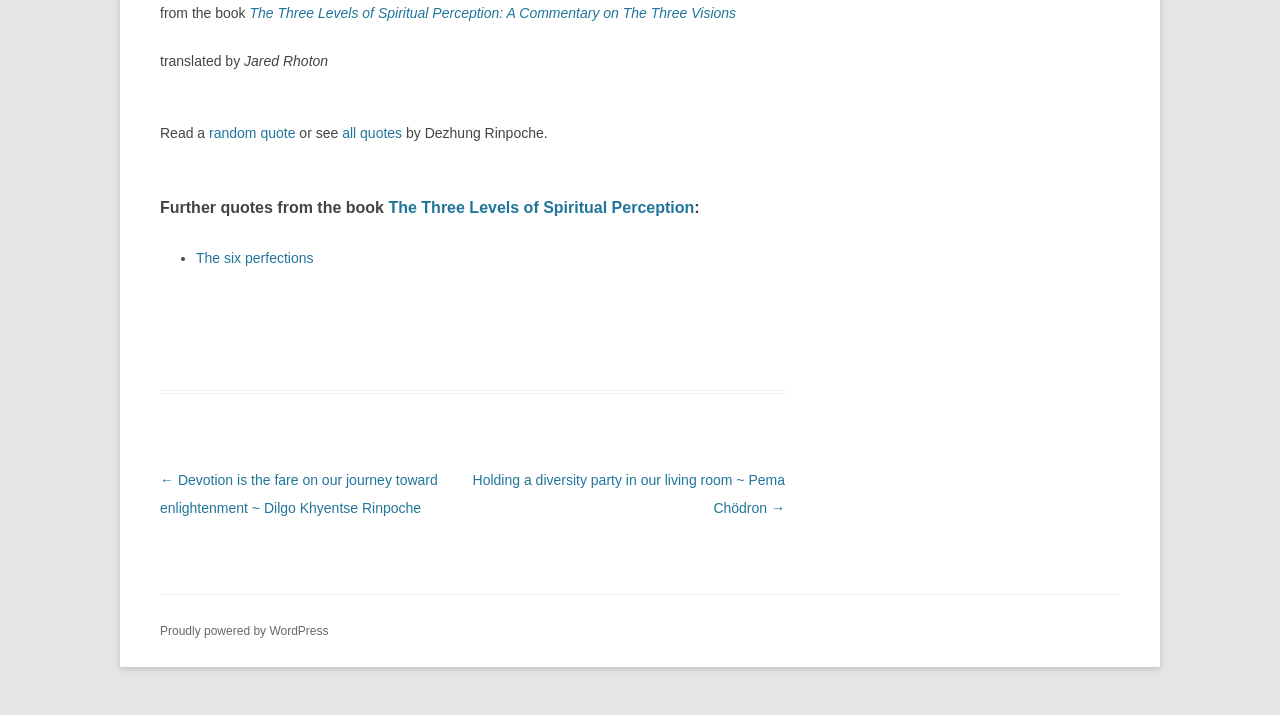What is the topic of the further quotes?
Using the information presented in the image, please offer a detailed response to the question.

The answer can be found by looking at the heading element with the text 'Further quotes from the book The Three Levels of Spiritual Perception:' which suggests that the further quotes are related to the book 'The Three Levels of Spiritual Perception'.